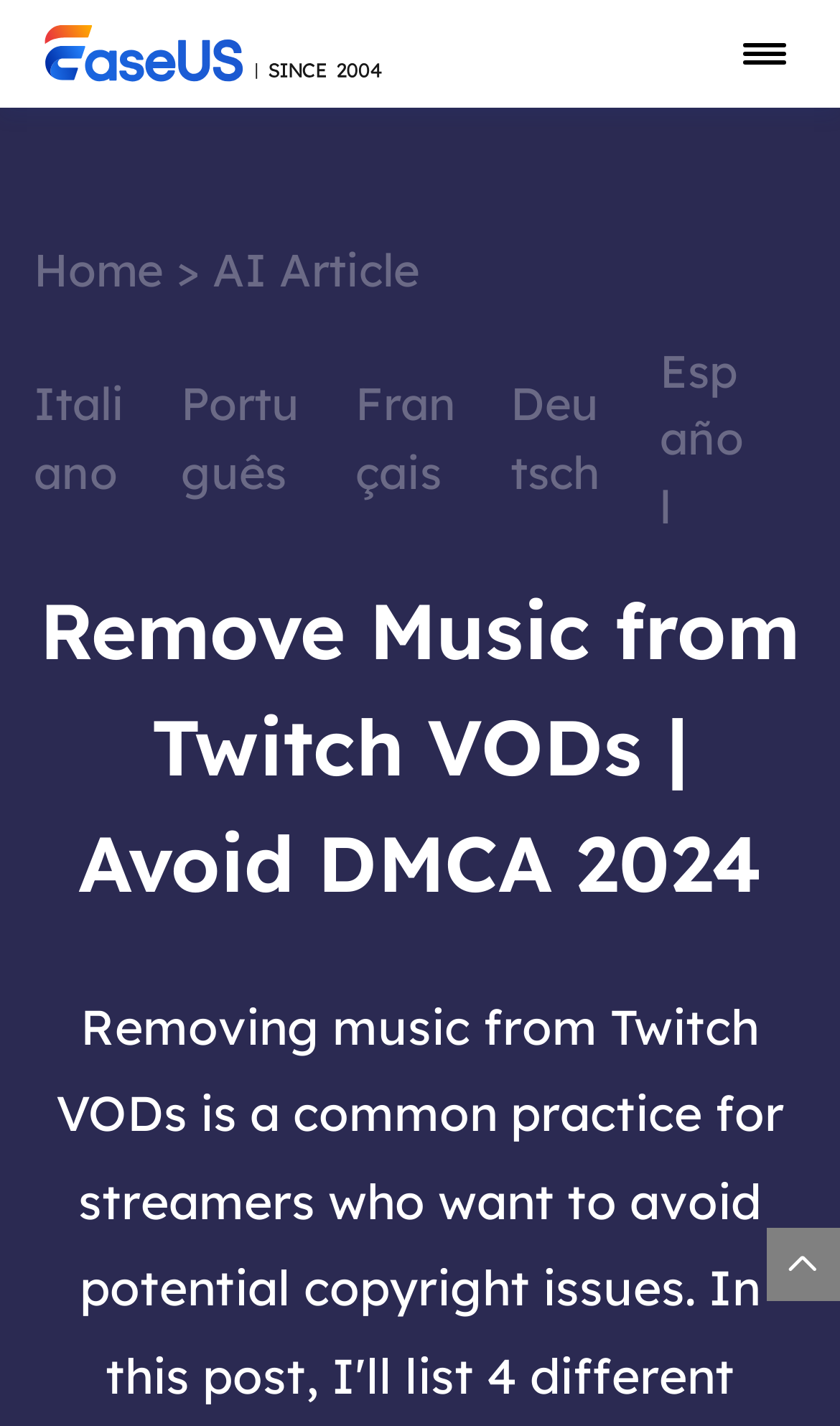Identify the text that serves as the heading for the webpage and generate it.

Remove Music from Twitch VODs | Avoid DMCA 2024